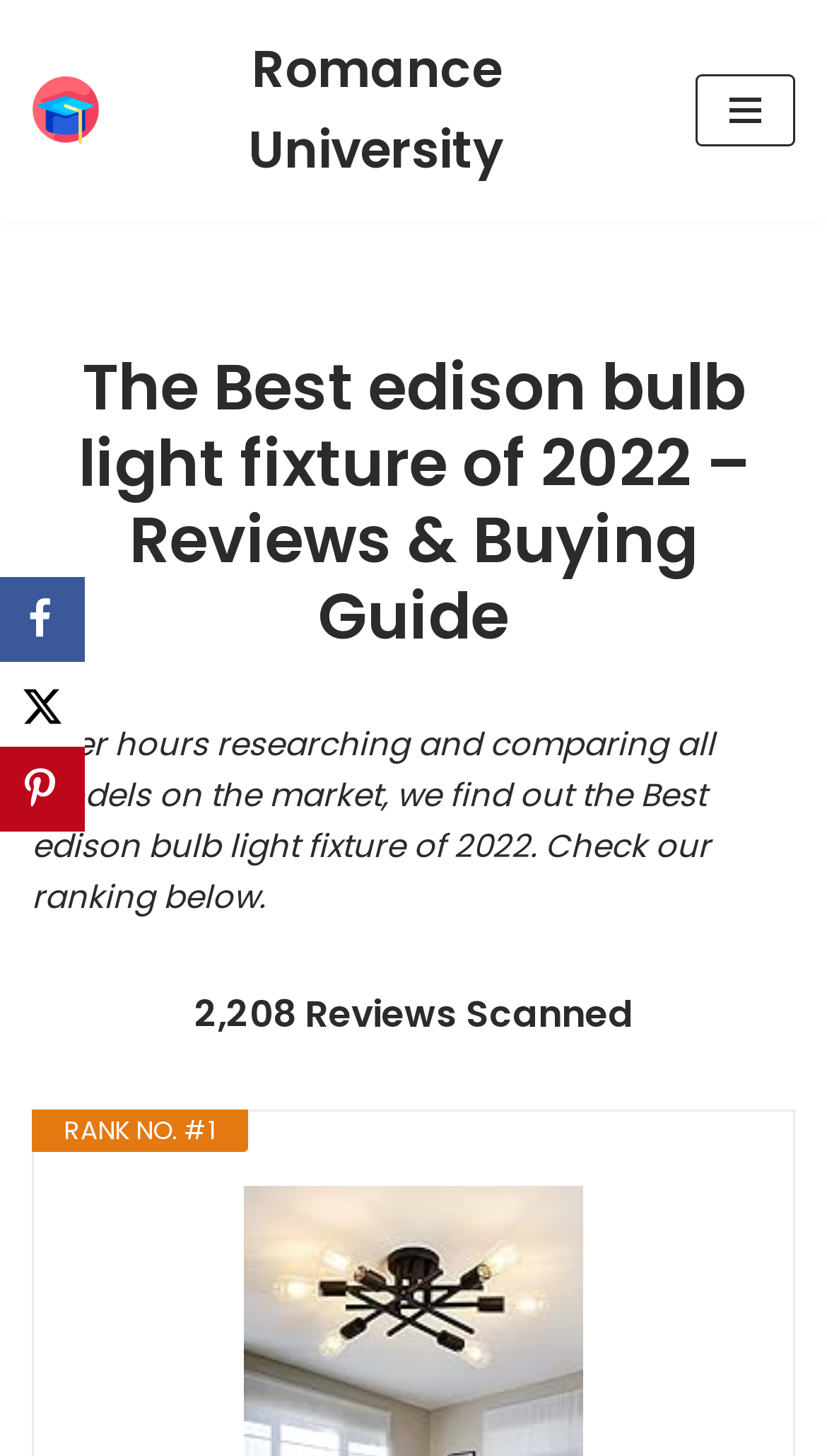Use a single word or phrase to respond to the question:
What is the name of the website?

Romance University